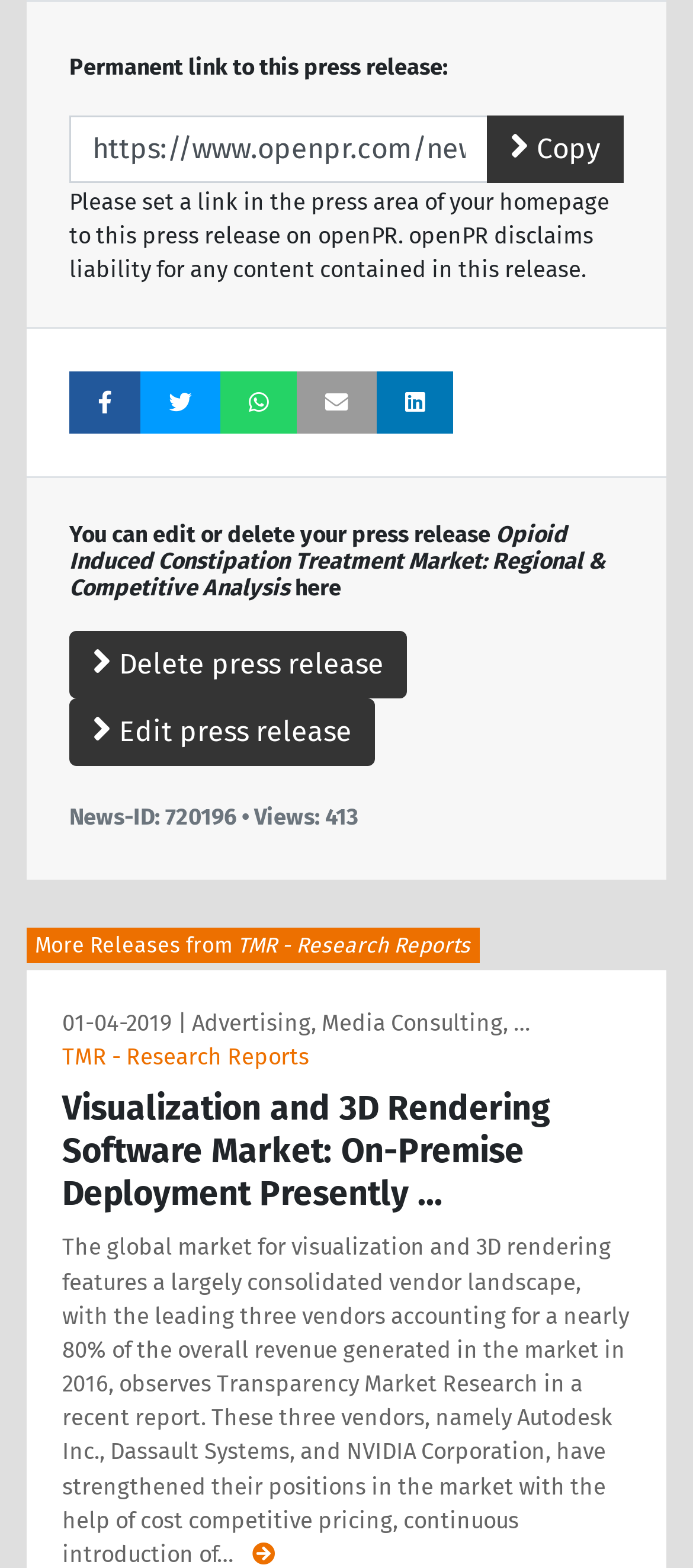What is the ID of this press release?
Give a comprehensive and detailed explanation for the question.

The ID of this press release can be found in the text 'News-ID: 720196 • Views:' which is located at the bottom of the webpage.